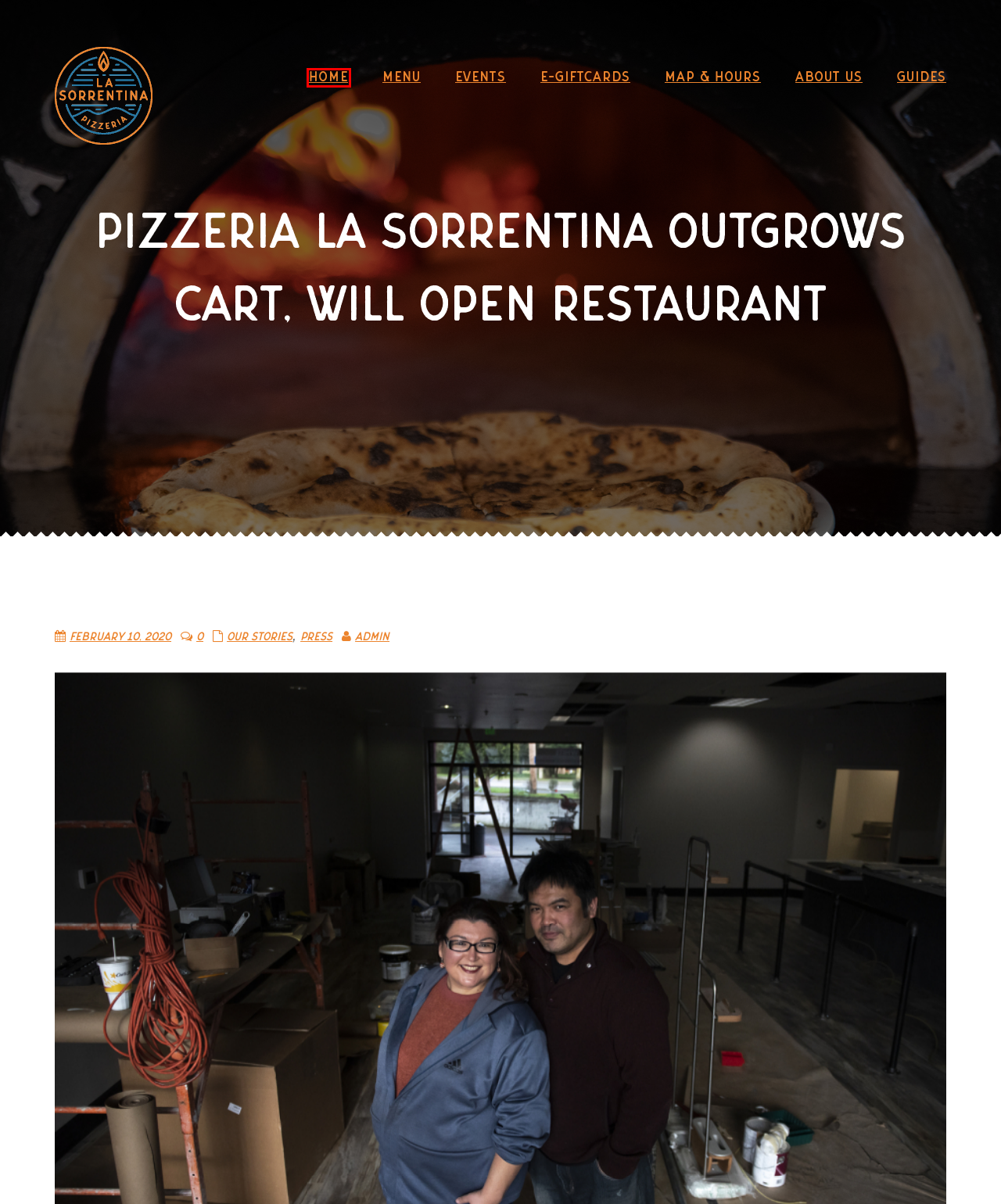Examine the screenshot of the webpage, noting the red bounding box around a UI element. Pick the webpage description that best matches the new page after the element in the red bounding box is clicked. Here are the candidates:
A. May 12, 2024 | Pizzeria La Sorrentina
B. Home | Pizzeria La Sorrentina
C. Shop La Sorrentina | Pizzeria La Sorrentina
D. Our Stories | Pizzeria La Sorrentina
E. admin | Pizzeria La Sorrentina
F. Press | Pizzeria La Sorrentina
G. Contact | Pizzeria La Sorrentina
H. Events | Pizzeria La Sorrentina

B